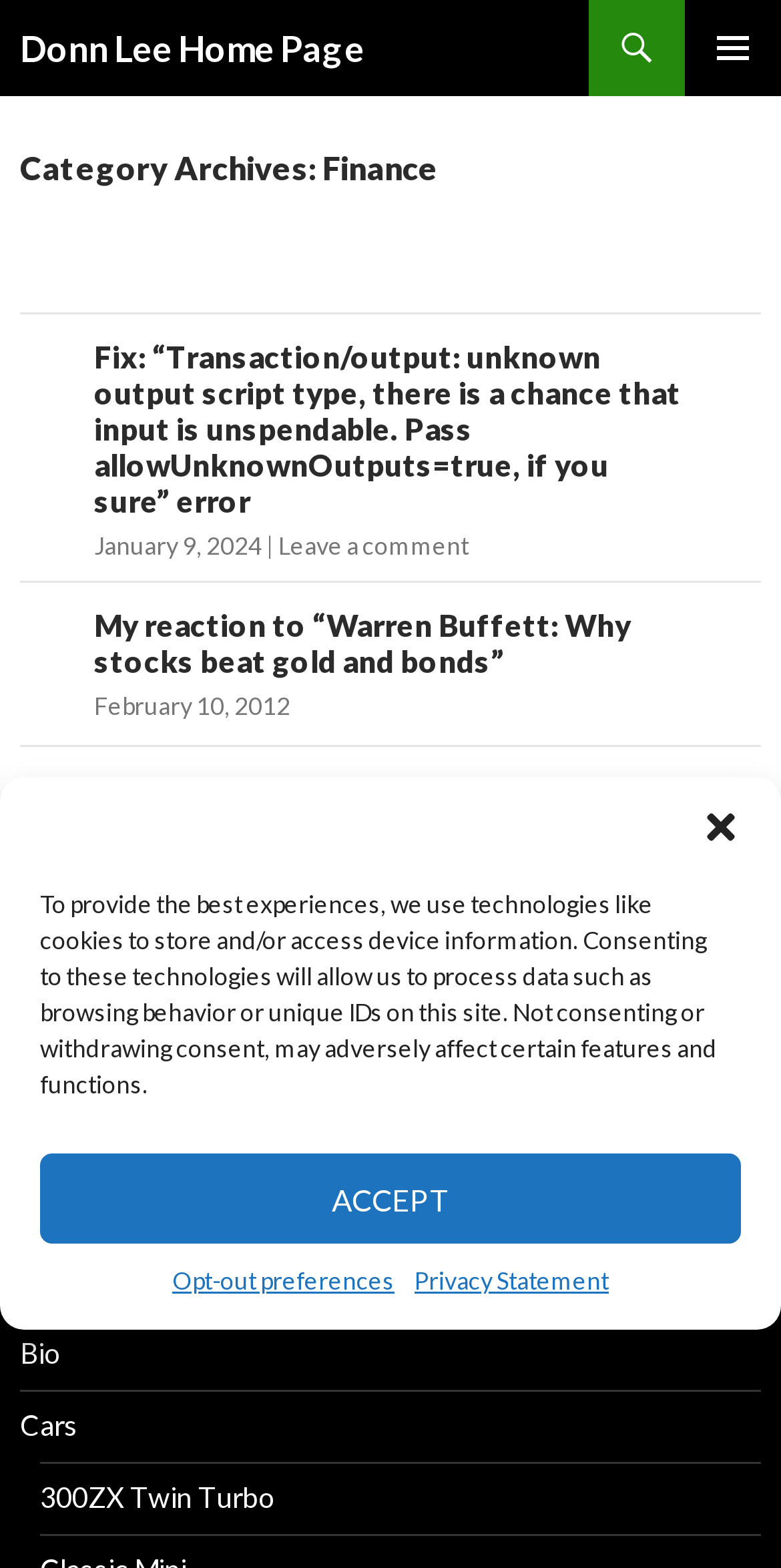Determine the bounding box coordinates for the region that must be clicked to execute the following instruction: "Go to Donn Lee Home Page".

[0.026, 0.0, 0.467, 0.061]